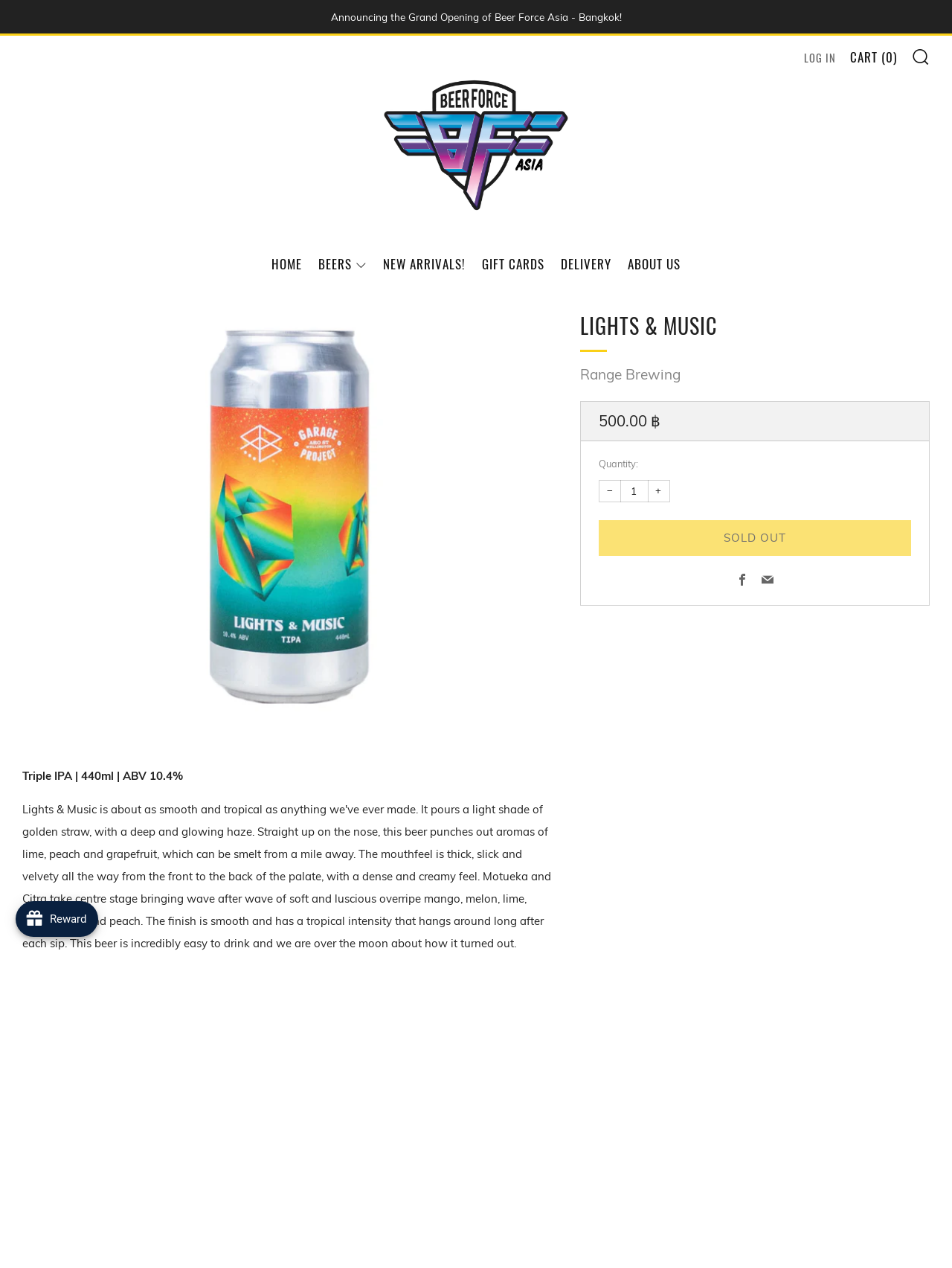Indicate the bounding box coordinates of the clickable region to achieve the following instruction: "Click on the 'HOME' link."

[0.285, 0.199, 0.317, 0.218]